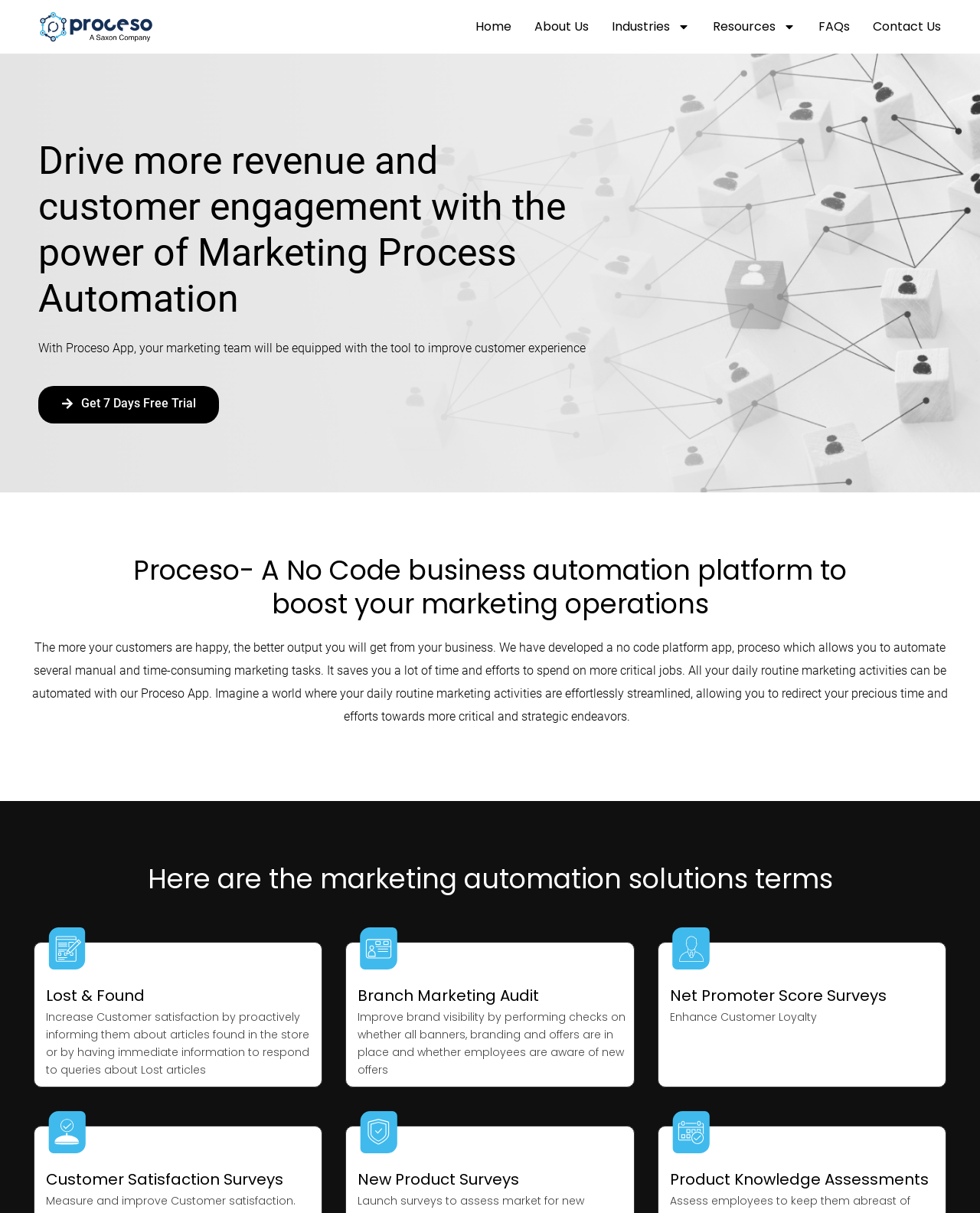Determine the bounding box coordinates of the section I need to click to execute the following instruction: "Get a 7 Days Free Trial". Provide the coordinates as four float numbers between 0 and 1, i.e., [left, top, right, bottom].

[0.039, 0.318, 0.223, 0.349]